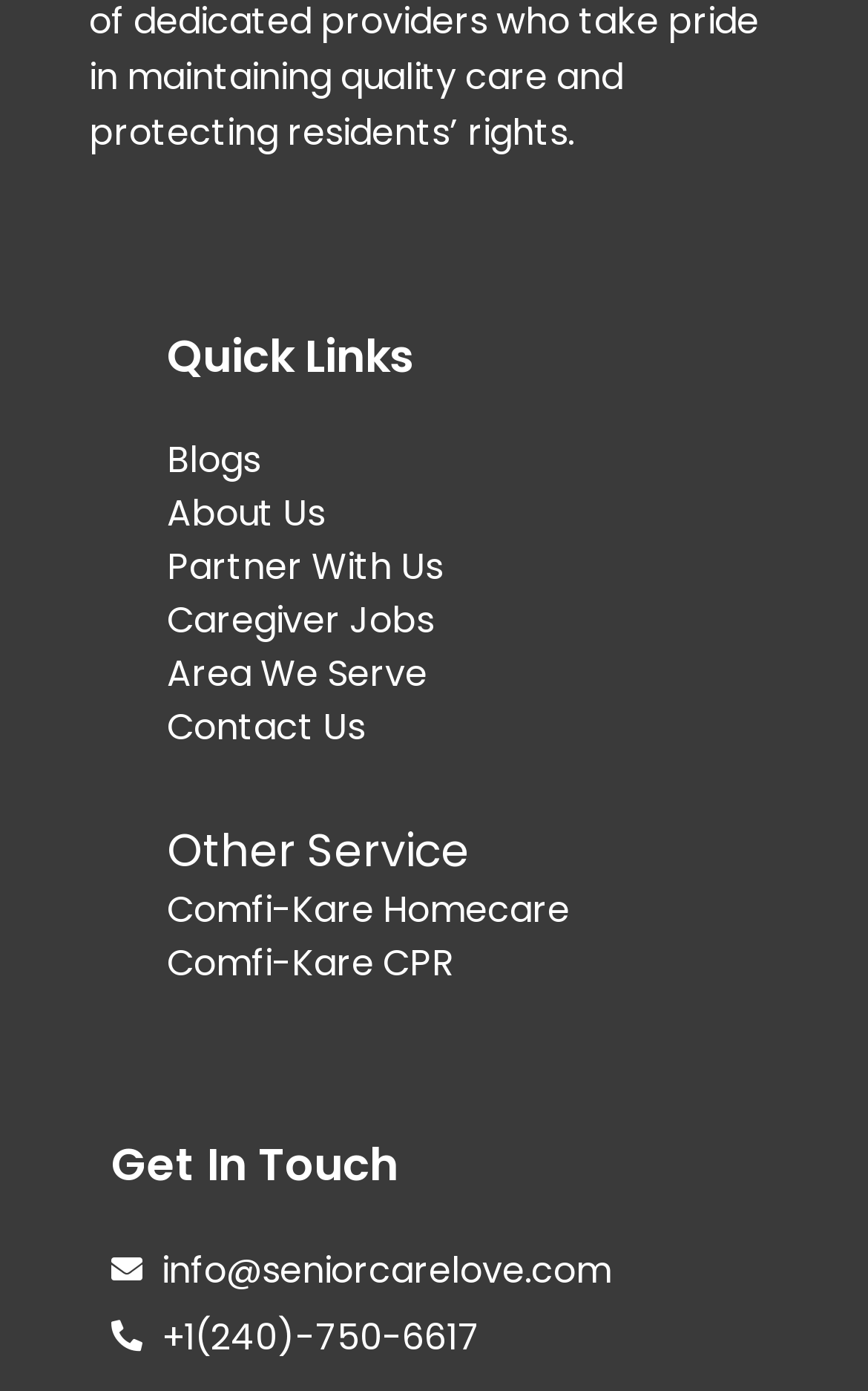Please identify the bounding box coordinates of the element on the webpage that should be clicked to follow this instruction: "Explore caregiver job opportunities". The bounding box coordinates should be given as four float numbers between 0 and 1, formatted as [left, top, right, bottom].

[0.192, 0.427, 0.5, 0.464]